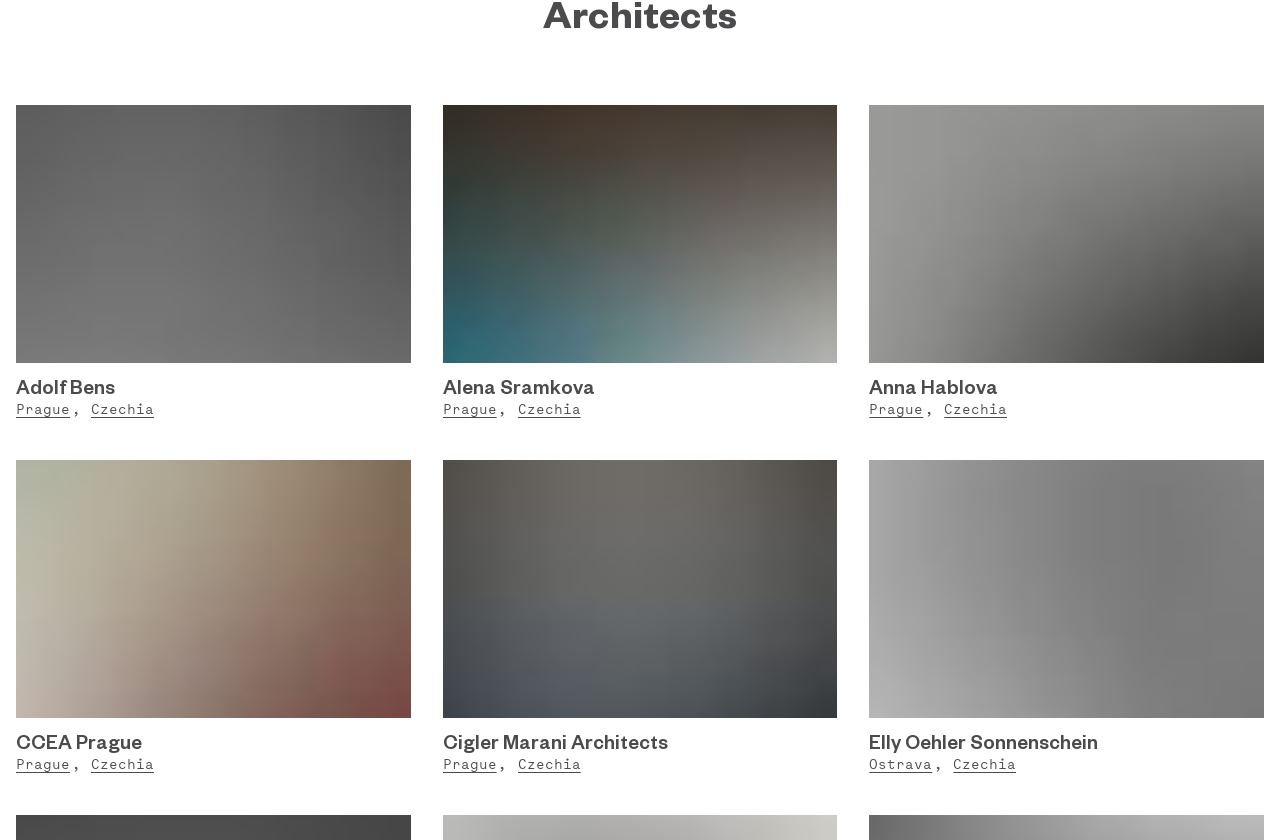Please indicate the bounding box coordinates for the clickable area to complete the following task: "Read the report on Global Gait Biometrics Market 2016-2020". The coordinates should be specified as four float numbers between 0 and 1, i.e., [left, top, right, bottom].

None